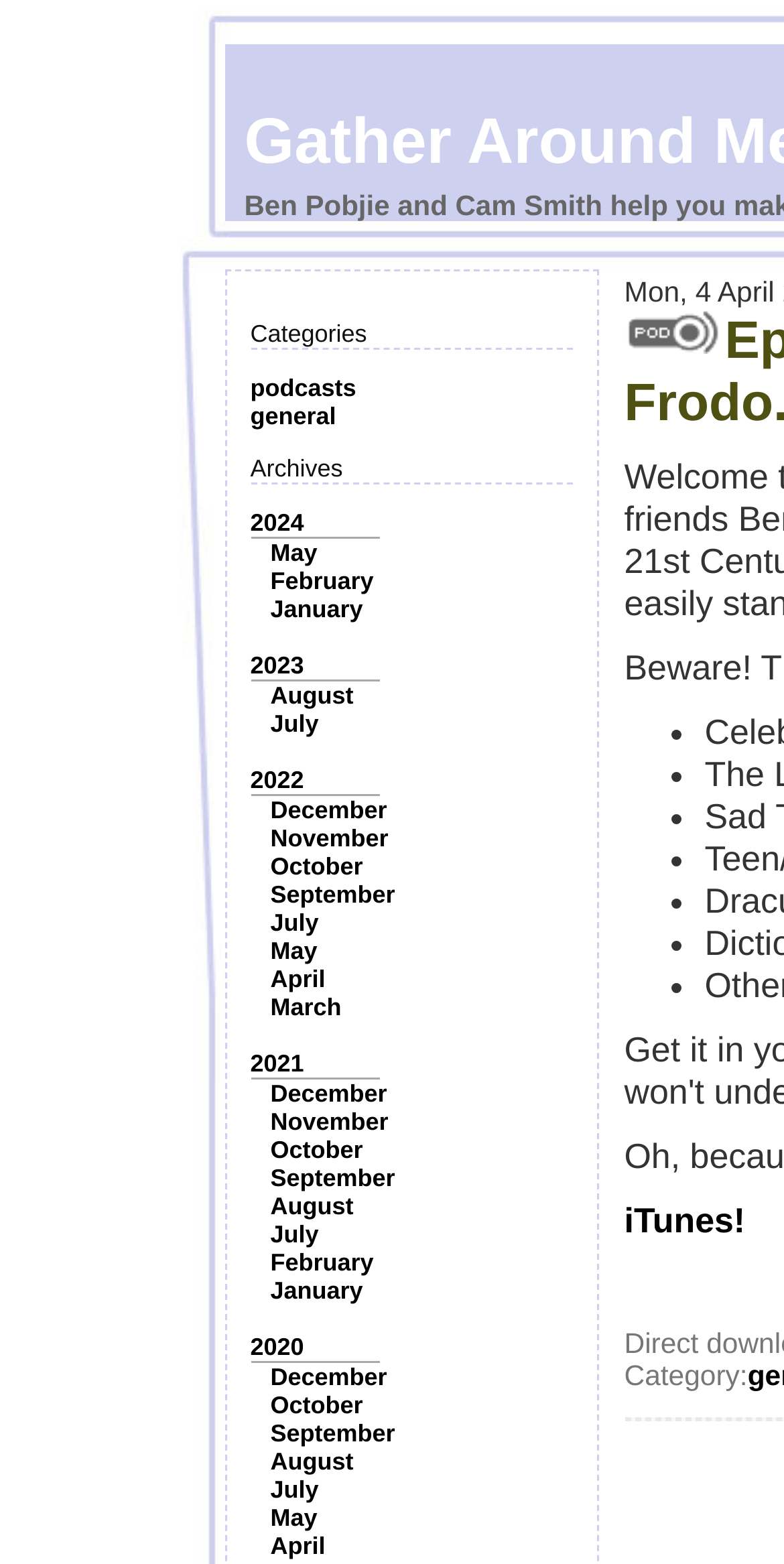Please identify the bounding box coordinates of the clickable region that I should interact with to perform the following instruction: "Go to the 'May' archive". The coordinates should be expressed as four float numbers between 0 and 1, i.e., [left, top, right, bottom].

[0.345, 0.344, 0.405, 0.362]